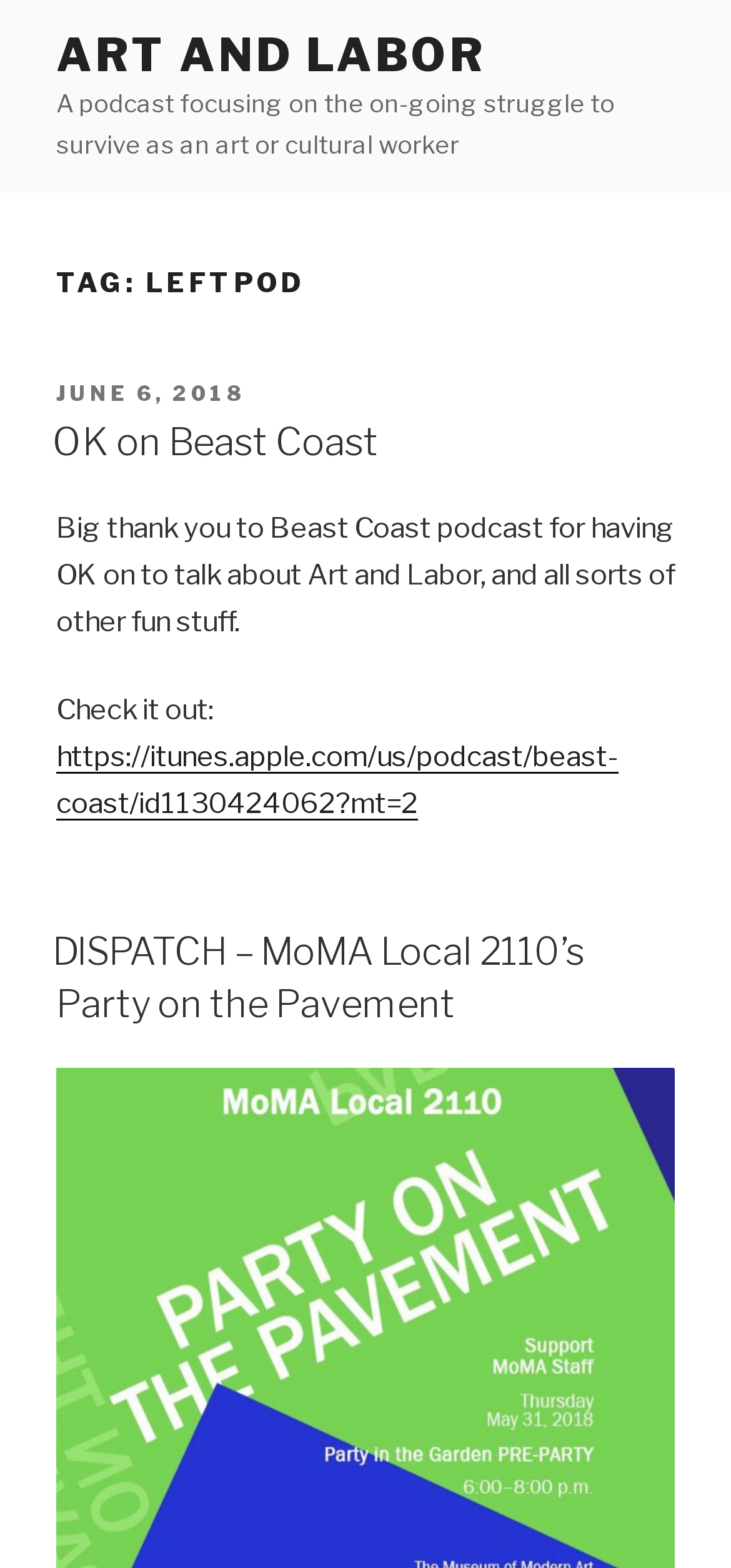Please provide a one-word or short phrase answer to the question:
How many articles are on the webpage?

2